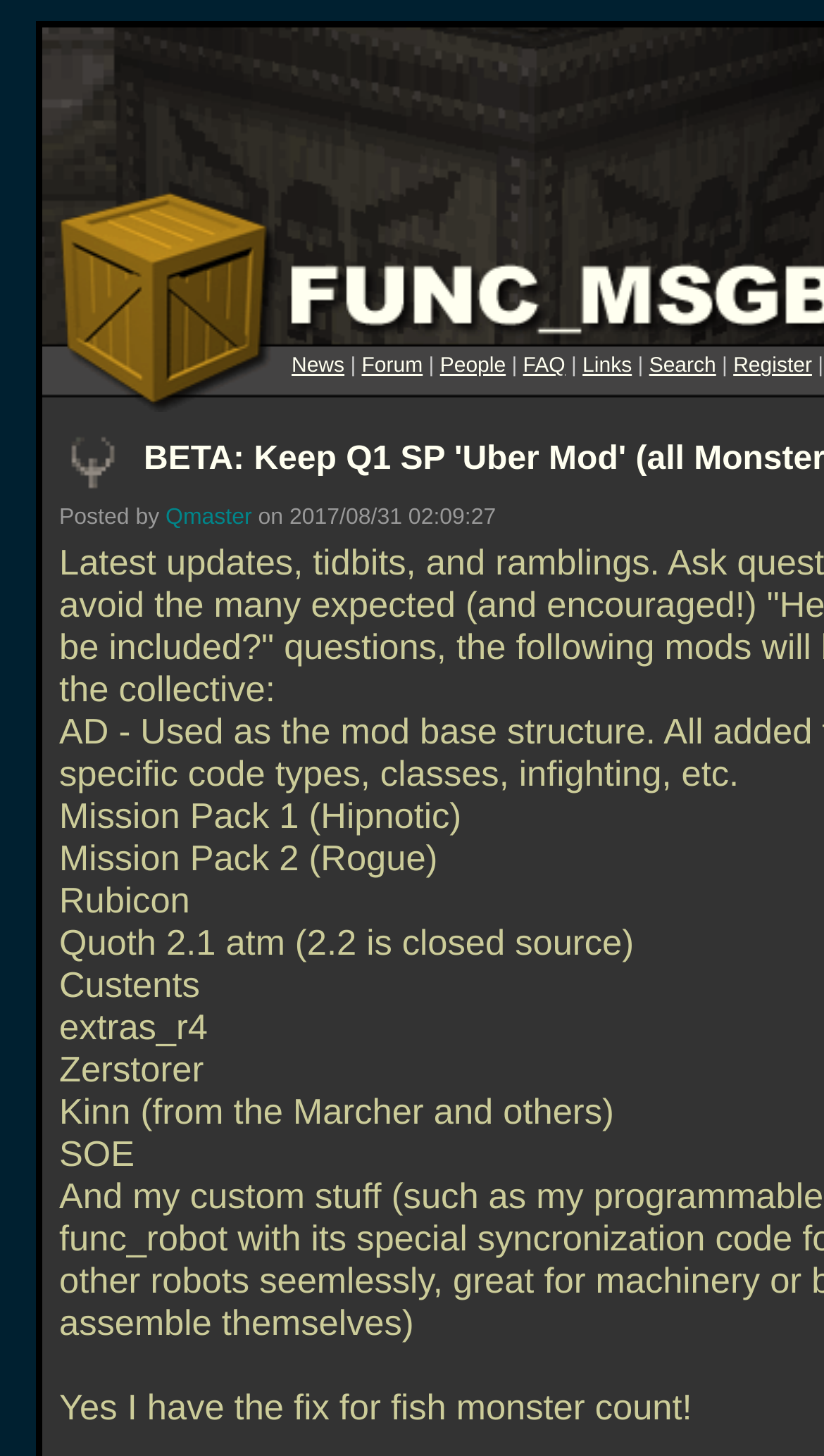Generate a comprehensive caption for the webpage you are viewing.

The webpage is a devblog for a mod called "Keep Q1 SP 'Uber Mod'" and it appears to be a forum or community-driven website. At the top, there is a logo image on the left, followed by a row of navigation links, including "News", "Forum", "People", "FAQ", "Links", "Search", and "Register". These links are positioned horizontally, with a vertical separator line between each link.

Below the navigation links, there is a table with two columns. The left column contains a series of images, while the right column contains a list of mod-related information, including "Mission Pack 2 (Rogue)", "Rubicon", "Quoth 2.1 atm (2.2 is closed source)", and several others. Each item in the list is a separate line of text, with the text aligned to the left.

Further down the page, there is a single line of text that reads "Yes I have the fix for fish monster count!". This text is positioned near the bottom of the page.

There are a total of 3 images on the page, including the logo image at the top and two images in the table. The page has a simple and organized layout, with a focus on providing information about the mod and its development.